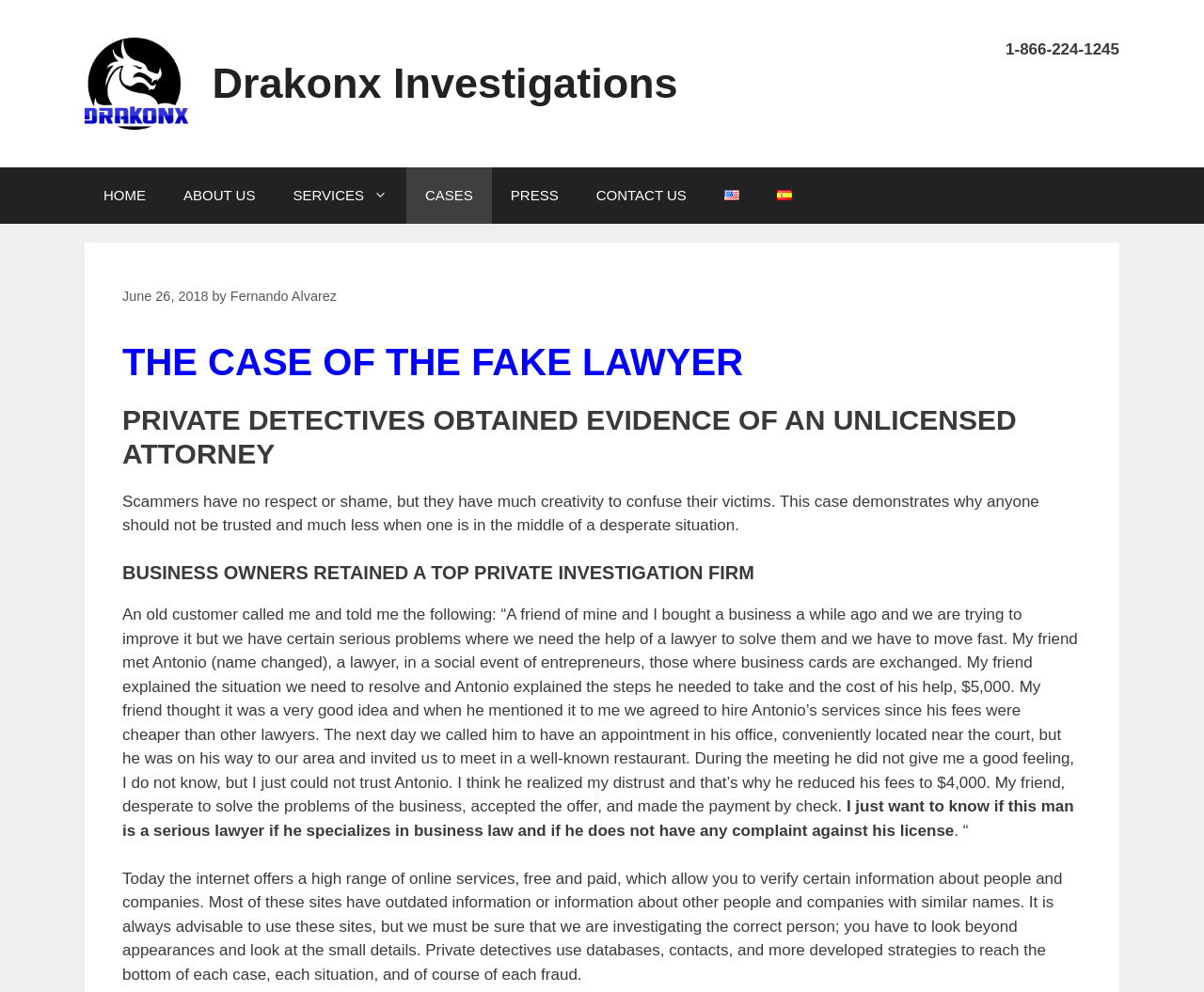What is the phone number on the banner?
Using the image as a reference, deliver a detailed and thorough answer to the question.

The phone number can be found on the banner at the top of the webpage, which is a complementary element with a bounding box coordinate of [0.835, 0.038, 0.93, 0.062]. The link '1-866-224-1245' is a child element of the banner, indicating that this is the phone number associated with the site.